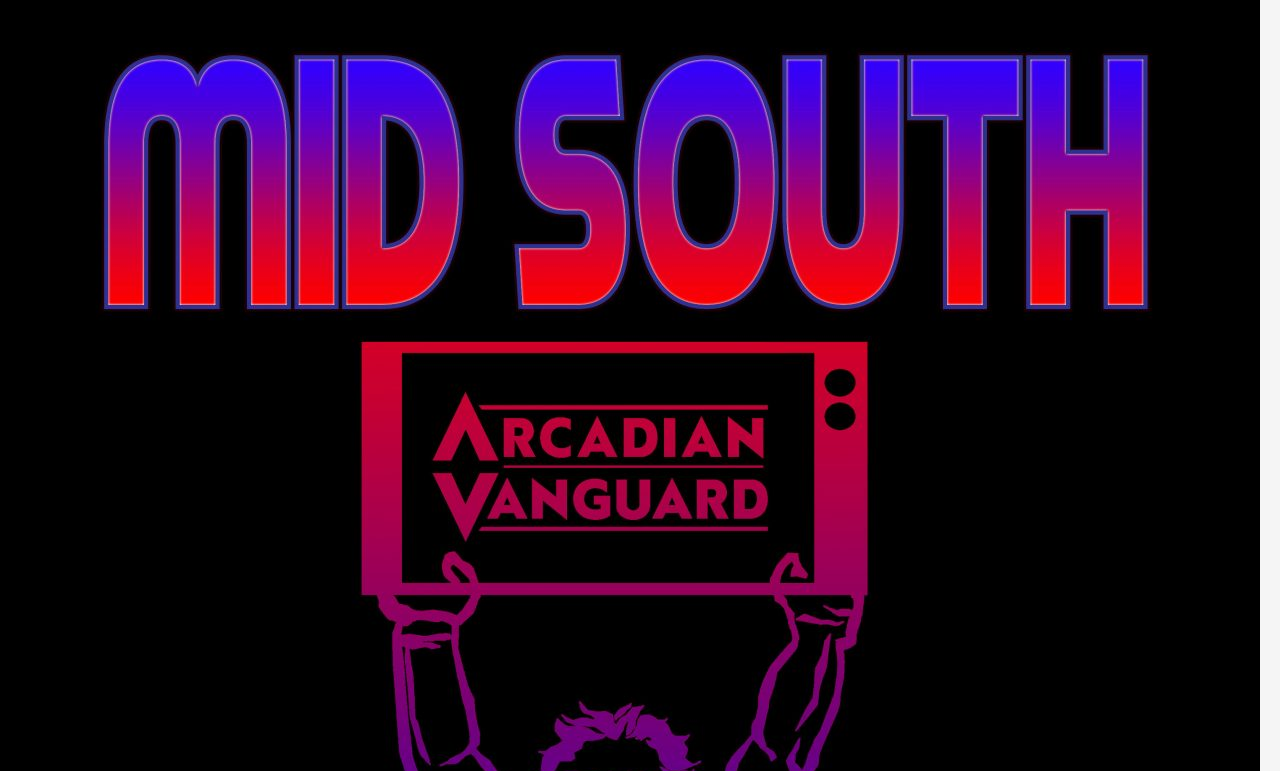Determine the bounding box coordinates for the UI element matching this description: "alt="Mid South Wrestling Review"".

[0.0, 0.802, 0.984, 0.826]